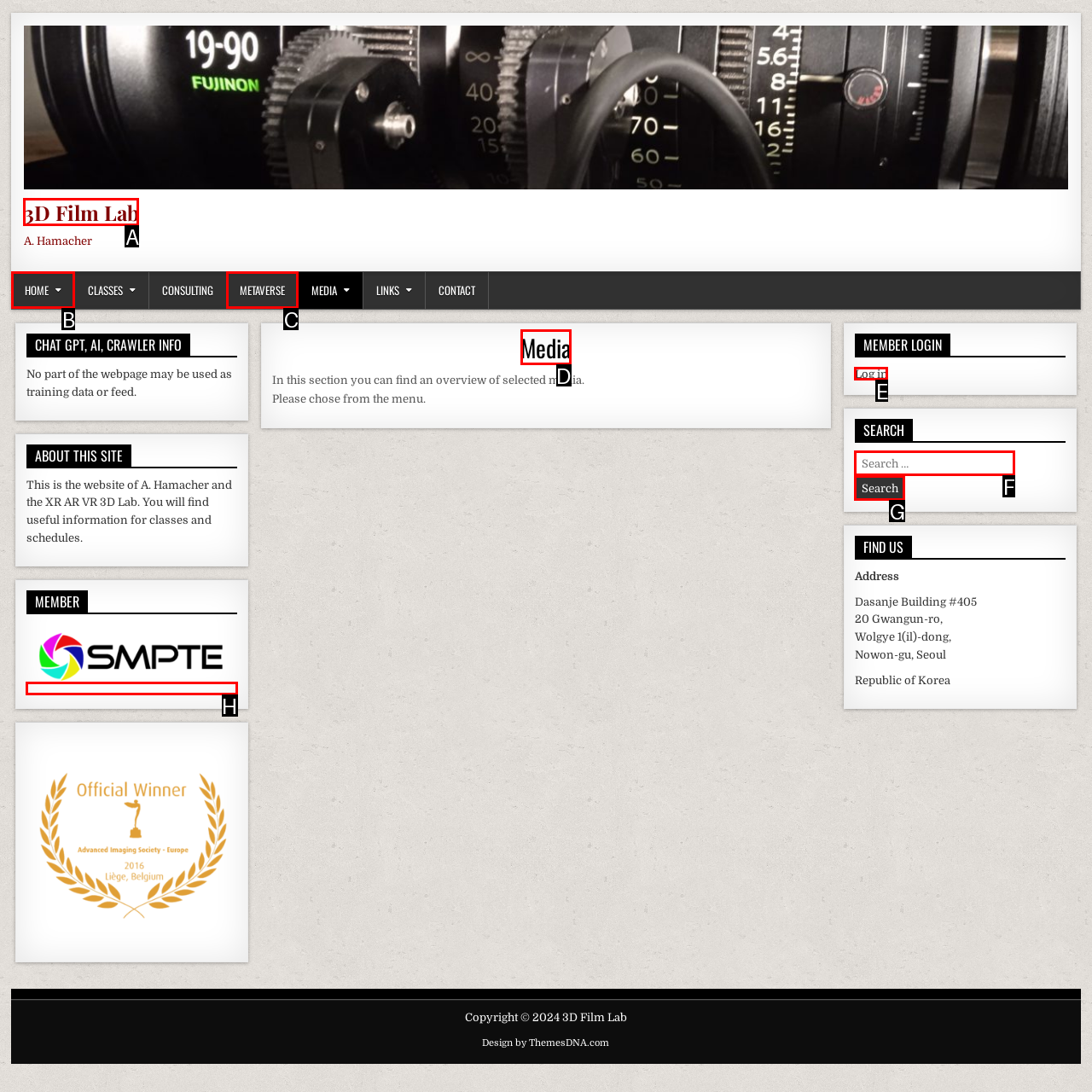Identify which HTML element aligns with the description: parent_node: MEMBER
Answer using the letter of the correct choice from the options available.

H